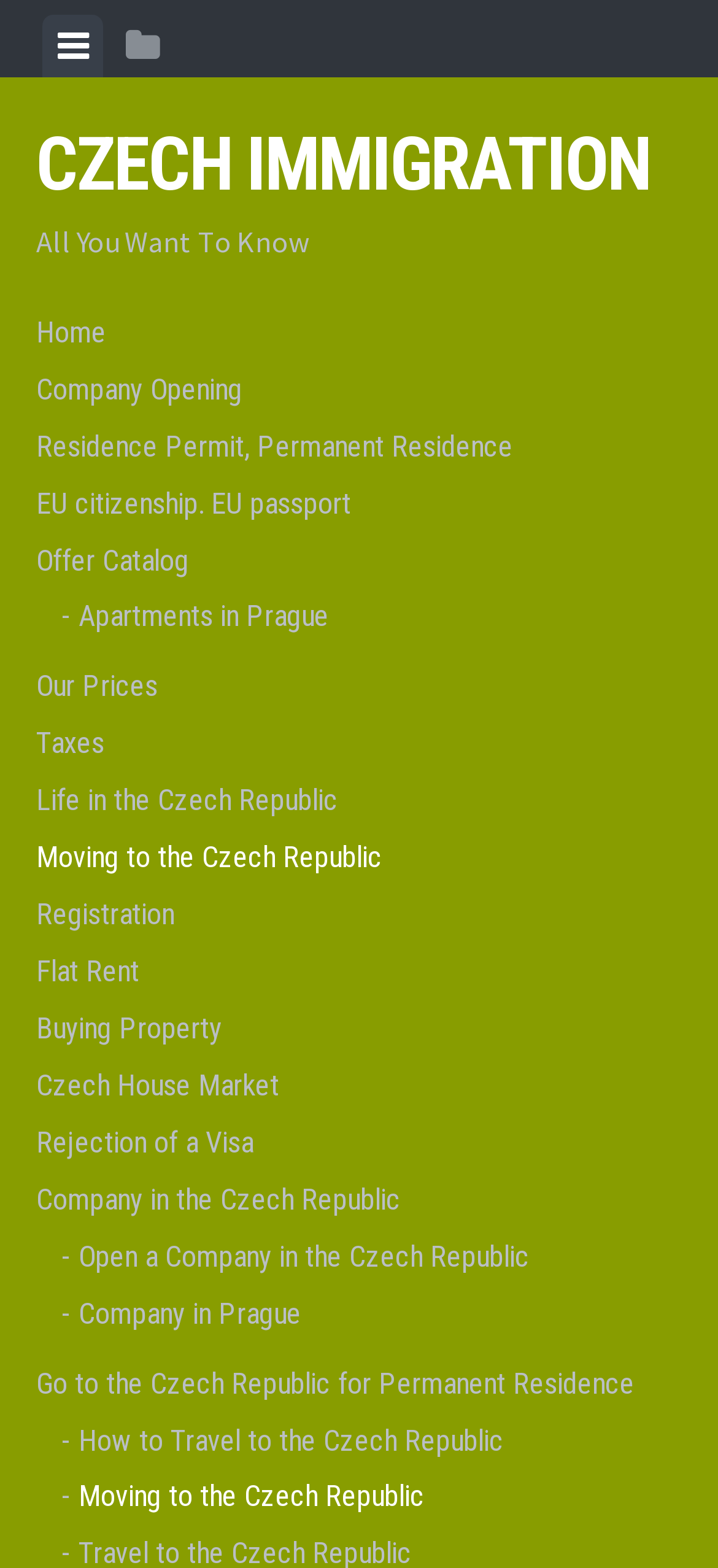Please locate the bounding box coordinates of the element that should be clicked to achieve the given instruction: "View the 'Moving to the Czech Republic' page".

[0.05, 0.529, 0.95, 0.566]